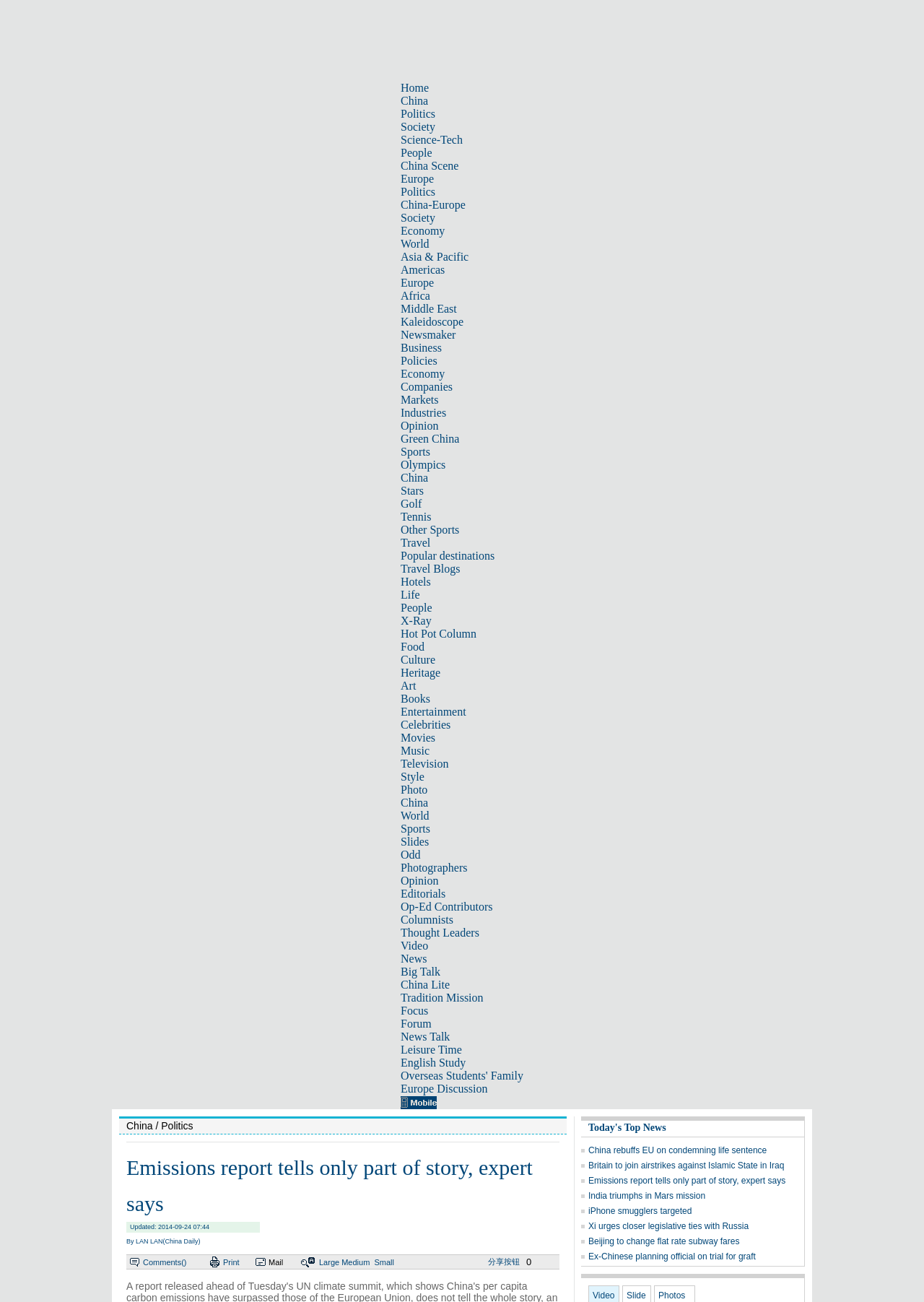How many columns are there in the table on the webpage?
Please provide a comprehensive and detailed answer to the question.

Based on the webpage layout, there is a table with a single column. This column contains multiple links categorized by topics such as 'Politics', 'Society', 'Science-Tech', and so on. I determined the number of columns by analyzing the webpage structure and the table layout.